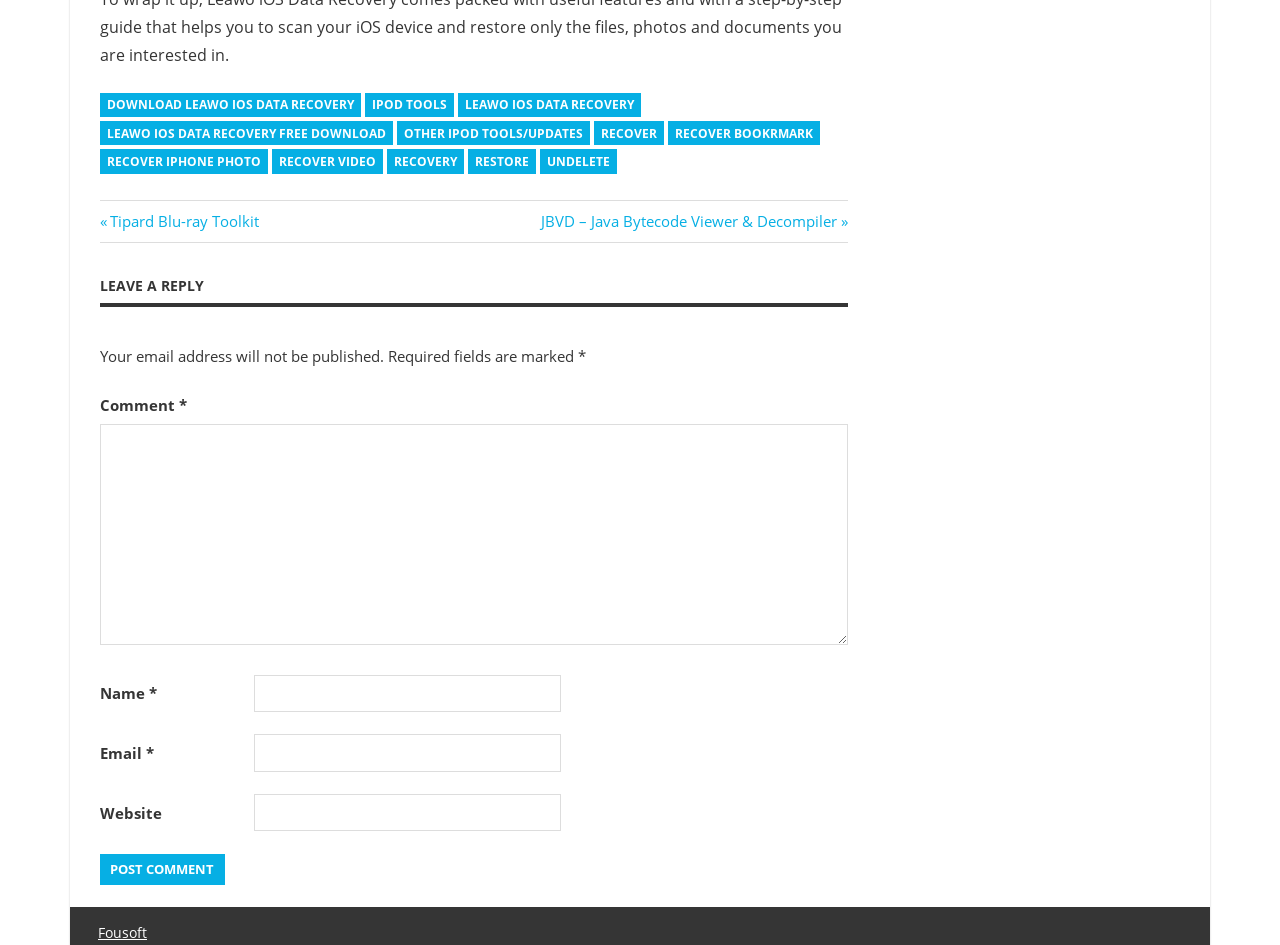Determine the bounding box coordinates of the clickable region to follow the instruction: "Download Leawo iOS data recovery".

[0.078, 0.098, 0.282, 0.124]